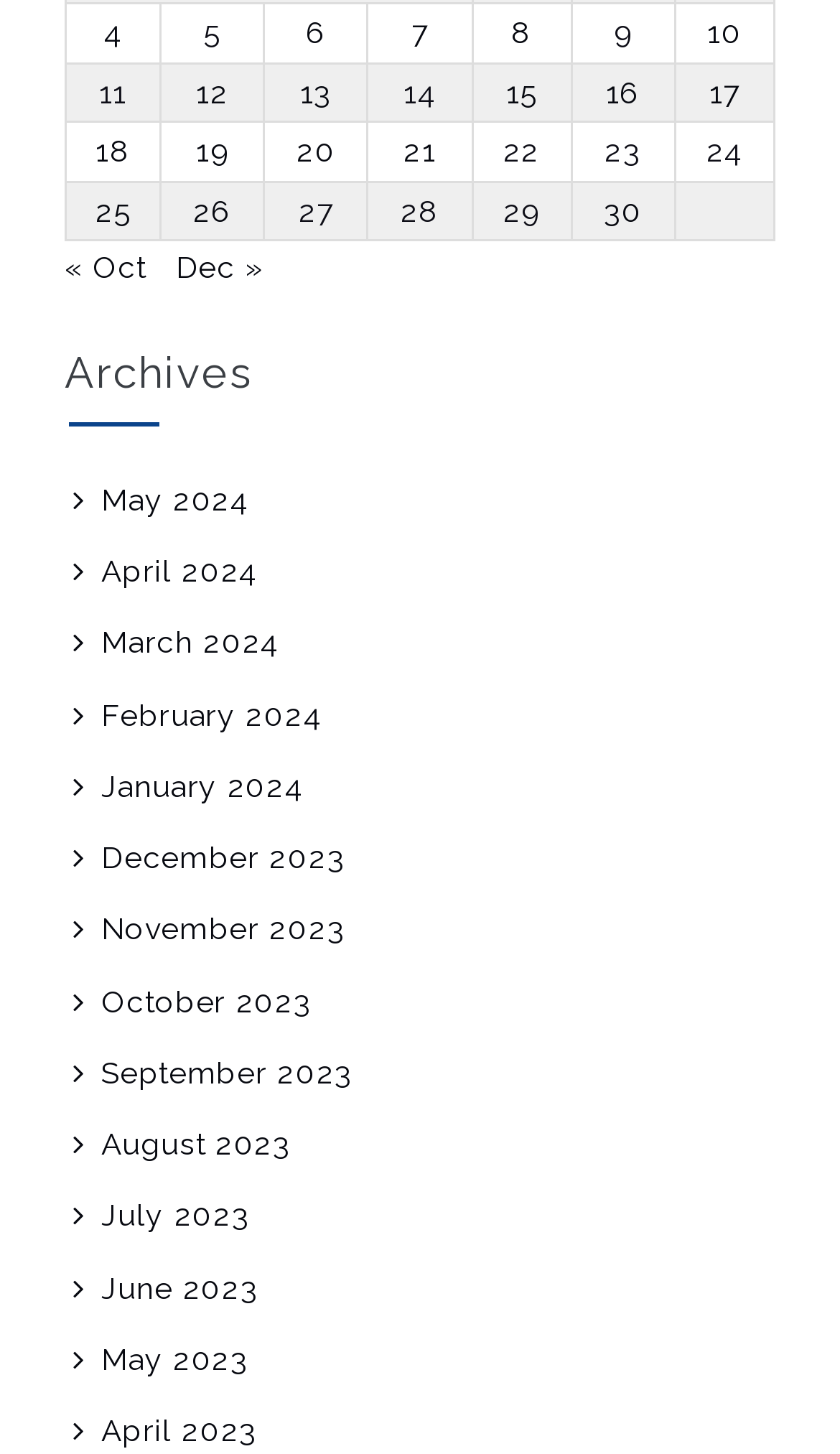Given the description "Swoon Tacoma", determine the bounding box of the corresponding UI element.

None